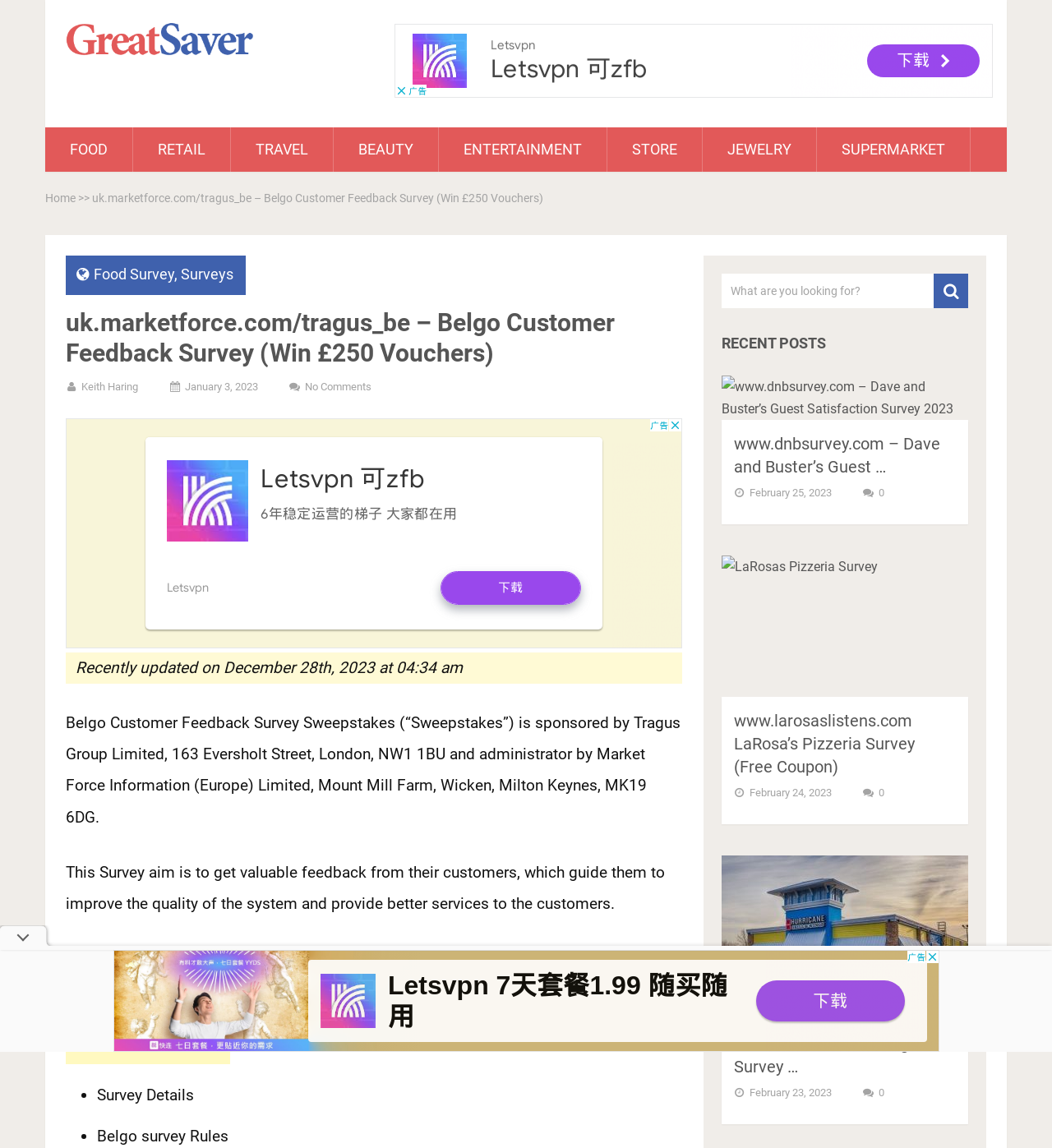Locate the bounding box coordinates of the clickable element to fulfill the following instruction: "Click on the 'Sign In' link". Provide the coordinates as four float numbers between 0 and 1 in the format [left, top, right, bottom].

None